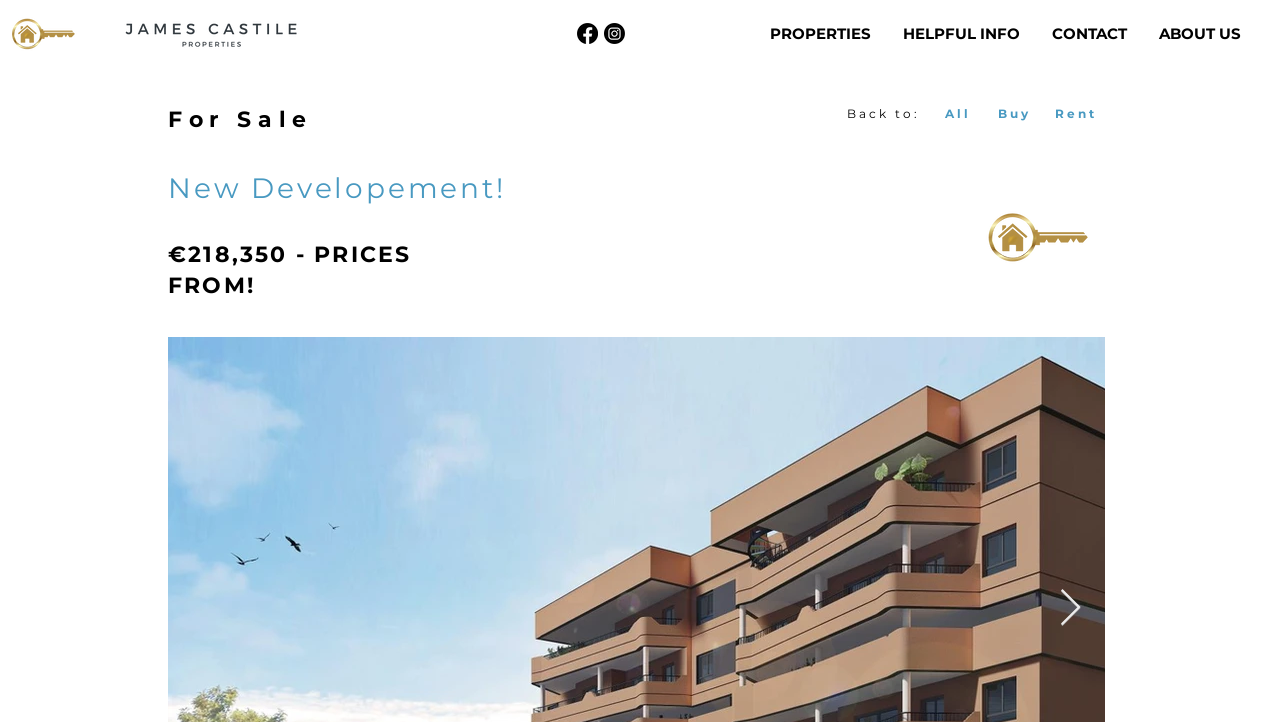Give an extensive and precise description of the webpage.

This webpage is about a new development of apartments in Fuengirola, specifically in the Los Pacos area of Málaga. At the top left corner, there is a logo icon, accompanied by a dark text logo to its right. Below these logos, there is a social bar with links to Facebook and Instagram, represented by their respective icons.

To the right of the social bar, there is a site navigation menu with several options, including "PROPERTIES", "HELPFUL INFO", "CONTACT", and "ABOUT US". Below the navigation menu, there is a section with a heading "For Sale" and a subheading "Back to:" with links to "All", "Buy", and "Rent" options.

The main content of the webpage is focused on the new development, with a heading "New Developement!" and a subheading "€218,350 - PRICES FROM!" indicating the price range of the apartments. There is also an image of the logo icon to the right of the main heading. At the bottom right corner, there is a "Next Item" button with an arrow icon.

Overall, the webpage appears to be a property listing or a real estate website, providing information about a new development of apartments in Fuengirola.